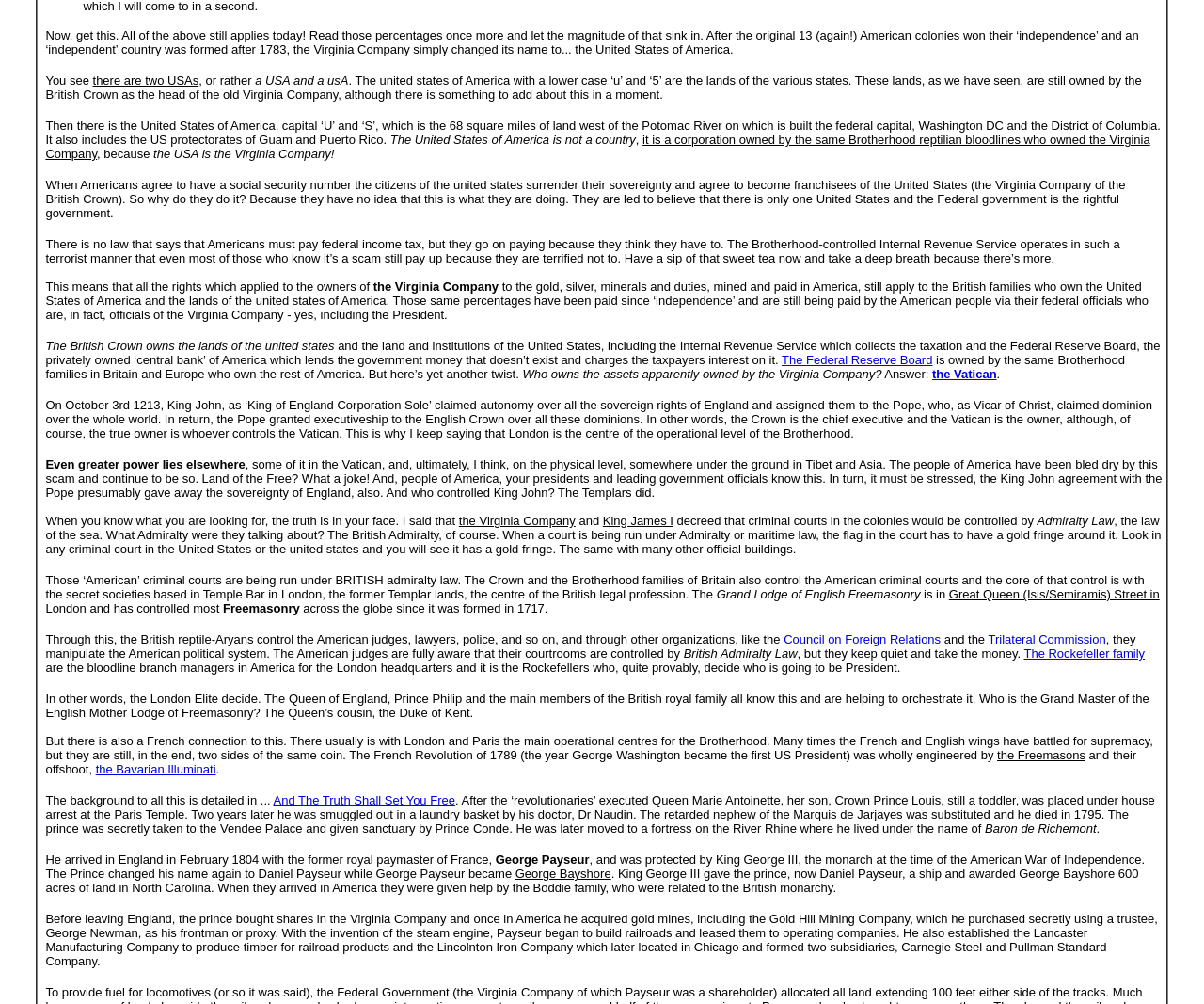Find the UI element described as: "Council on Foreign Relations" and predict its bounding box coordinates. Ensure the coordinates are four float numbers between 0 and 1, [left, top, right, bottom].

[0.651, 0.63, 0.781, 0.644]